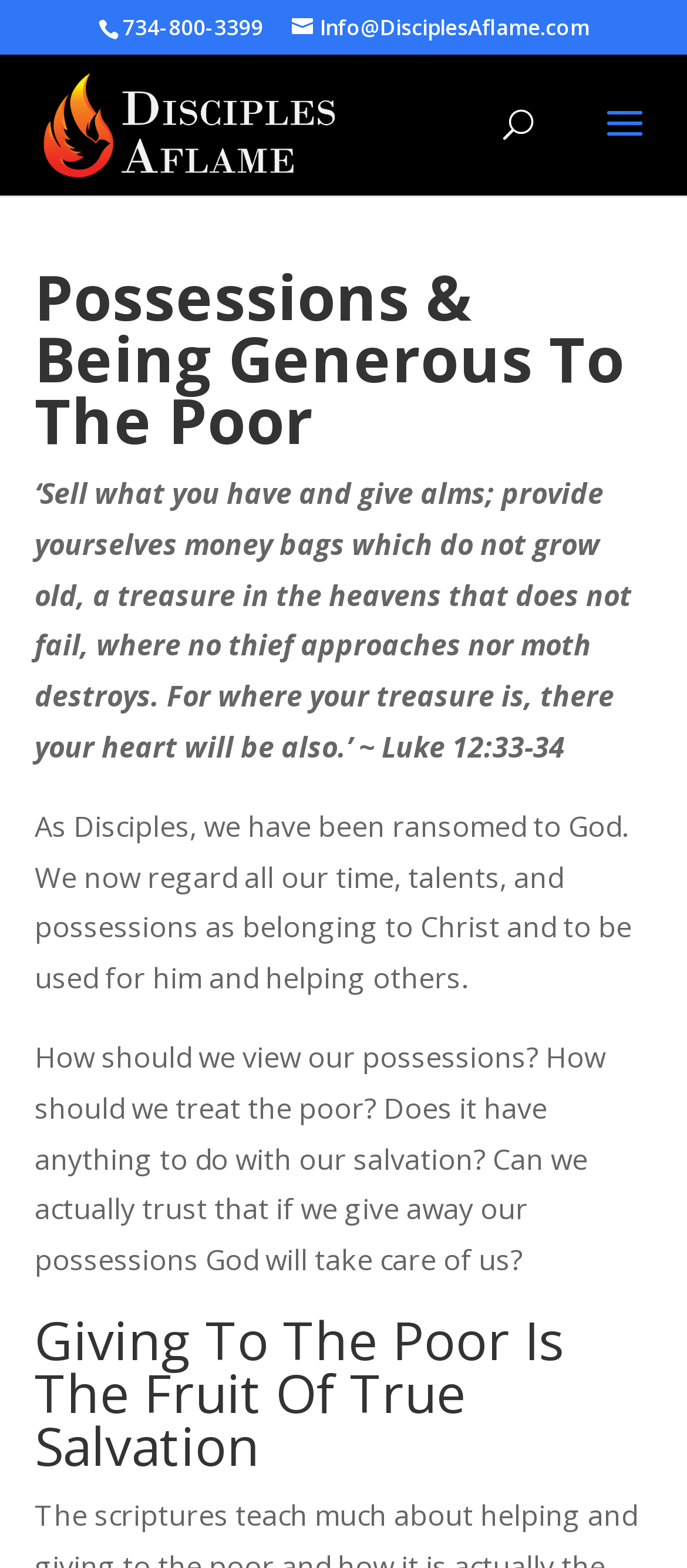Can you determine the main header of this webpage?

Possessions & Being Generous To The Poor